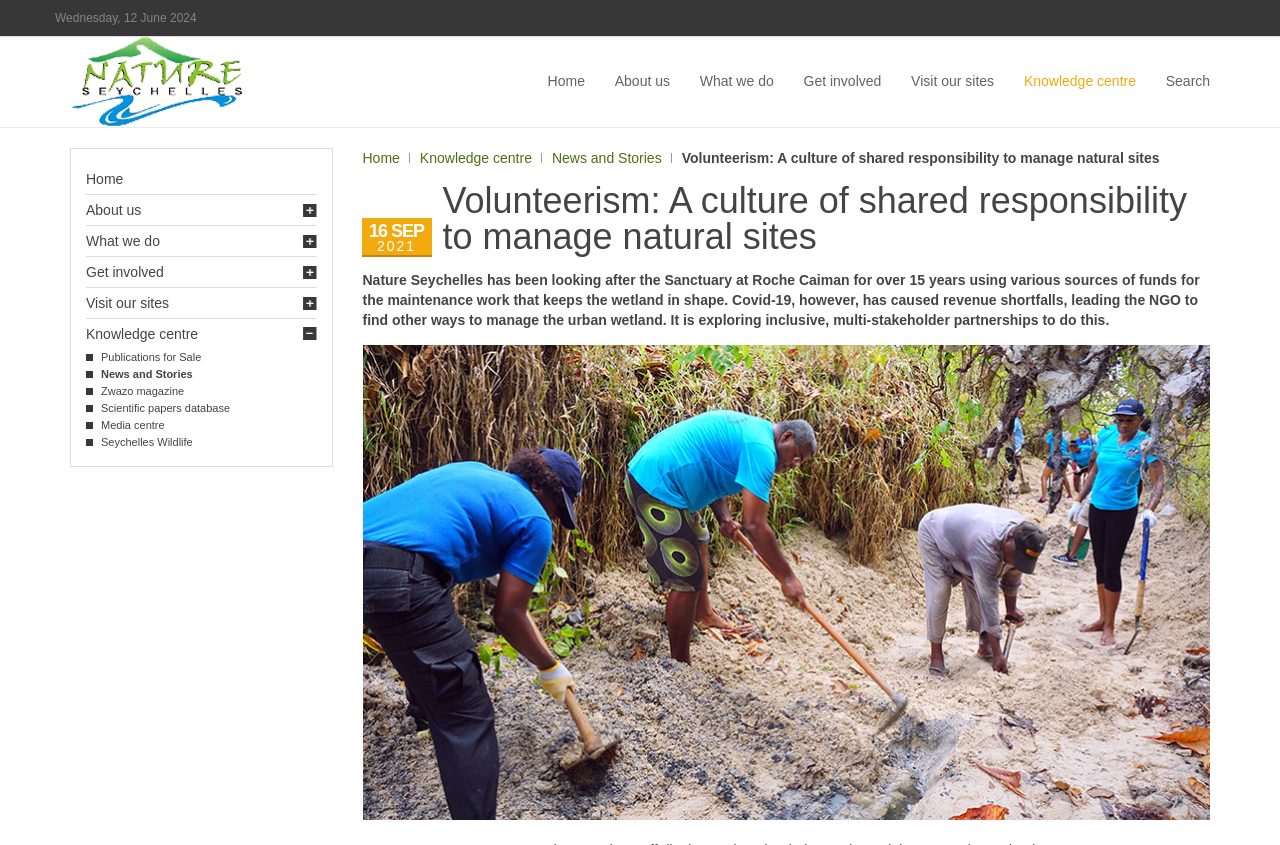Provide the bounding box coordinates of the UI element that matches the description: "Home".

[0.42, 0.044, 0.465, 0.149]